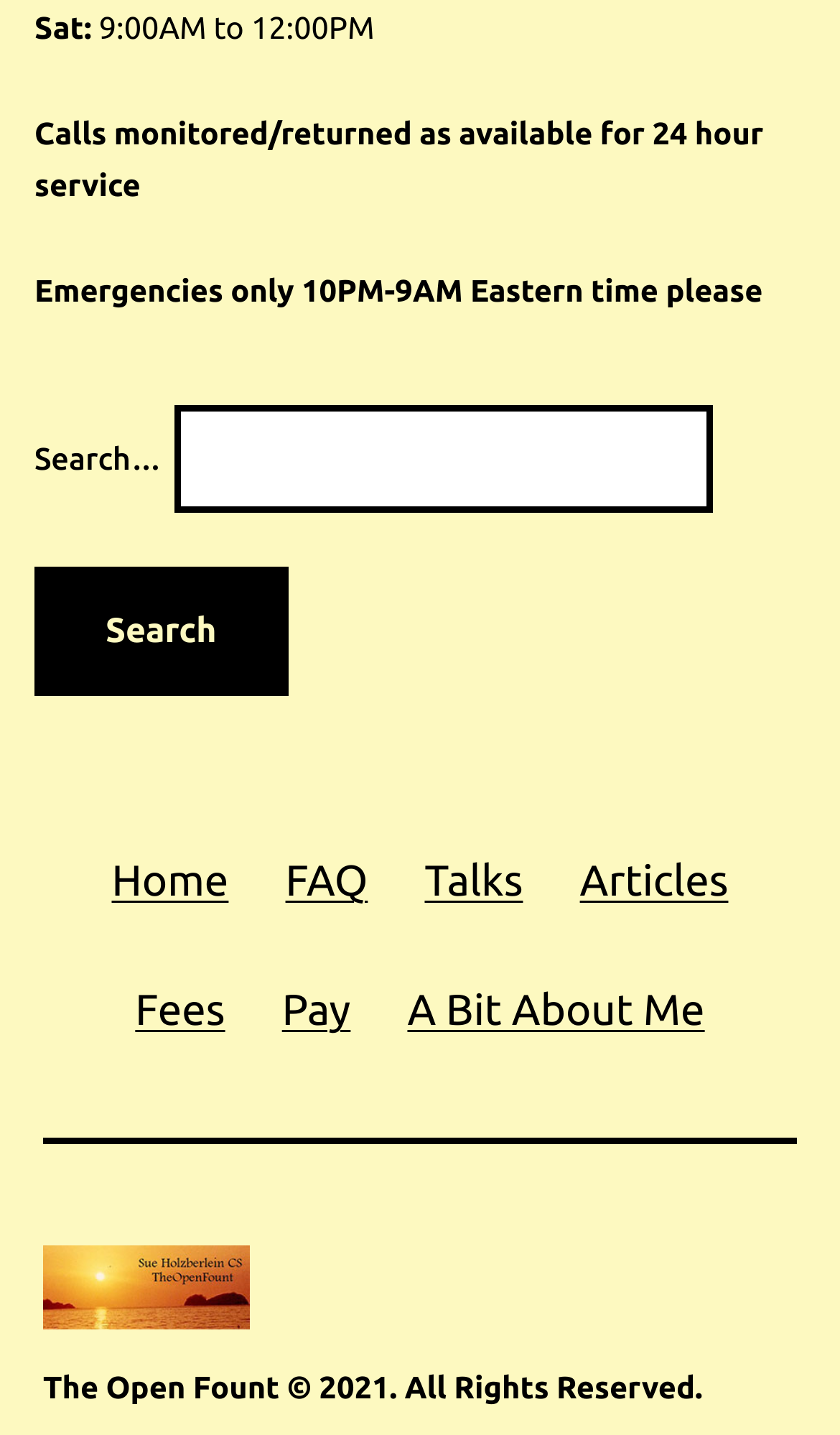Using the provided description A Bit About Me, find the bounding box coordinates for the UI element. Provide the coordinates in (top-left x, top-left y, bottom-right x, bottom-right y) format, ensuring all values are between 0 and 1.

[0.451, 0.66, 0.873, 0.744]